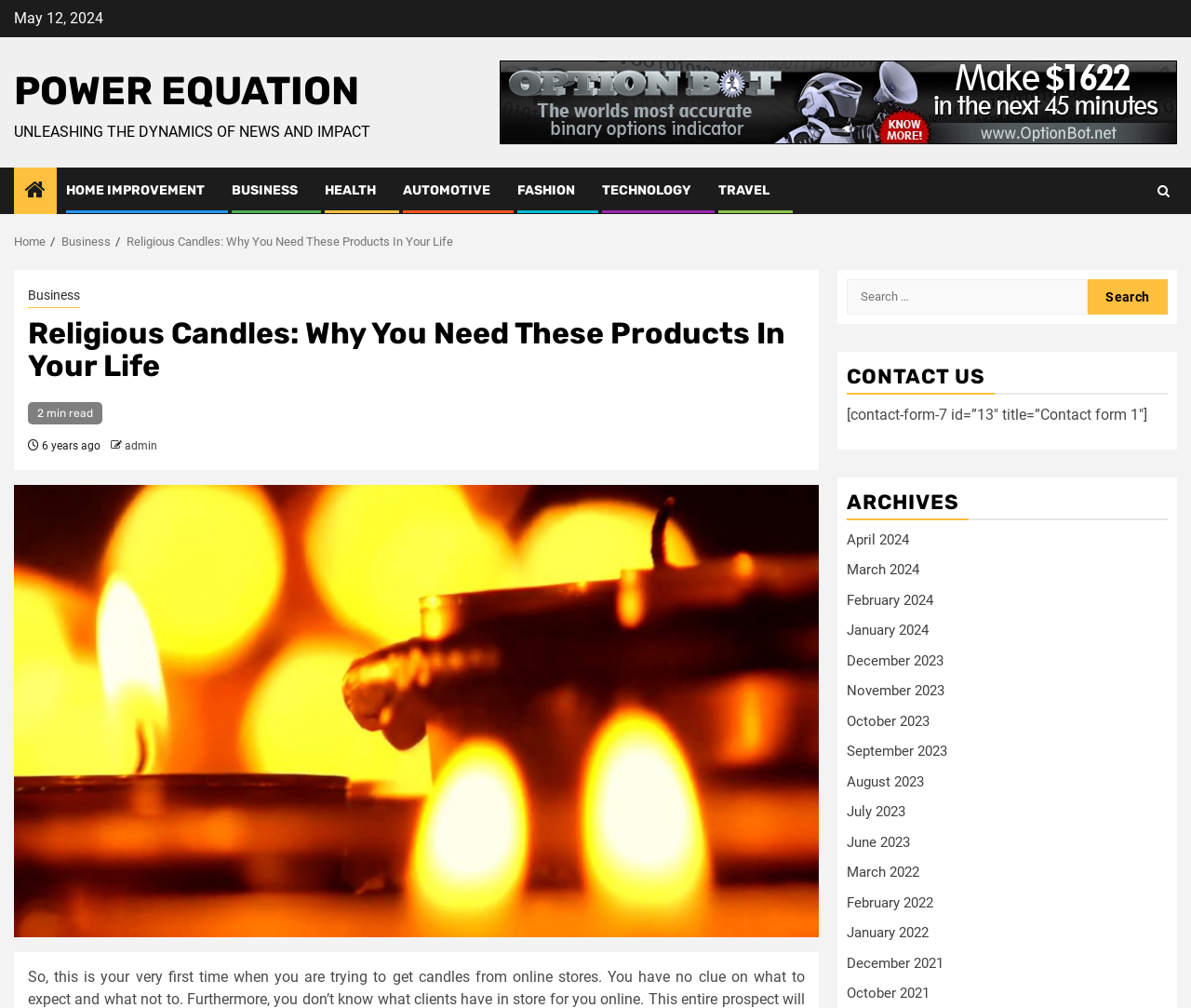Please mark the clickable region by giving the bounding box coordinates needed to complete this instruction: "Search for something".

[0.711, 0.277, 0.98, 0.312]